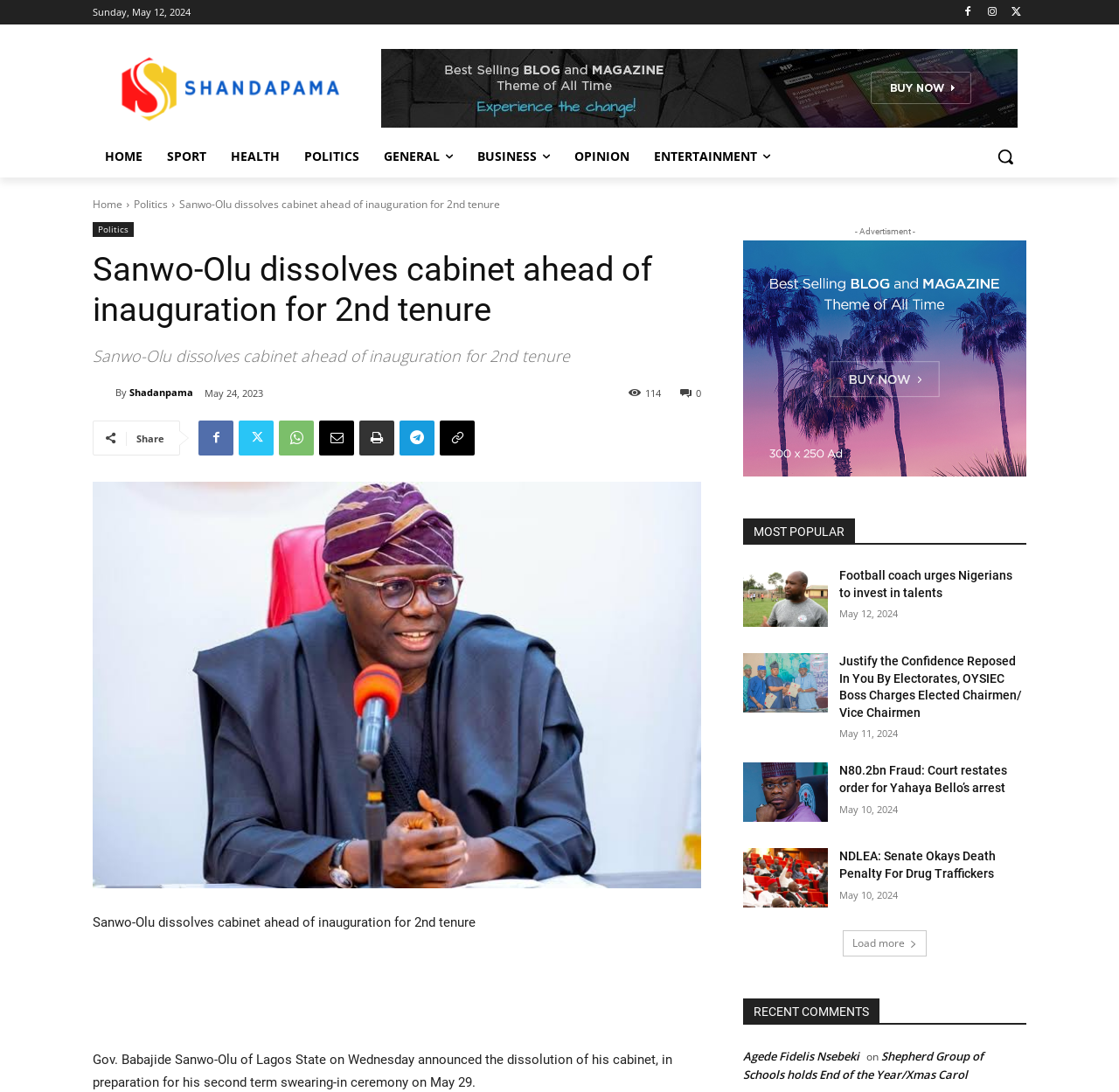What is the title of the most popular news article?
Could you answer the question with a detailed and thorough explanation?

I found the title by looking at the most popular news section of the webpage, where I saw a link element with the text 'Football coach urges Nigerians to invest in talents'.